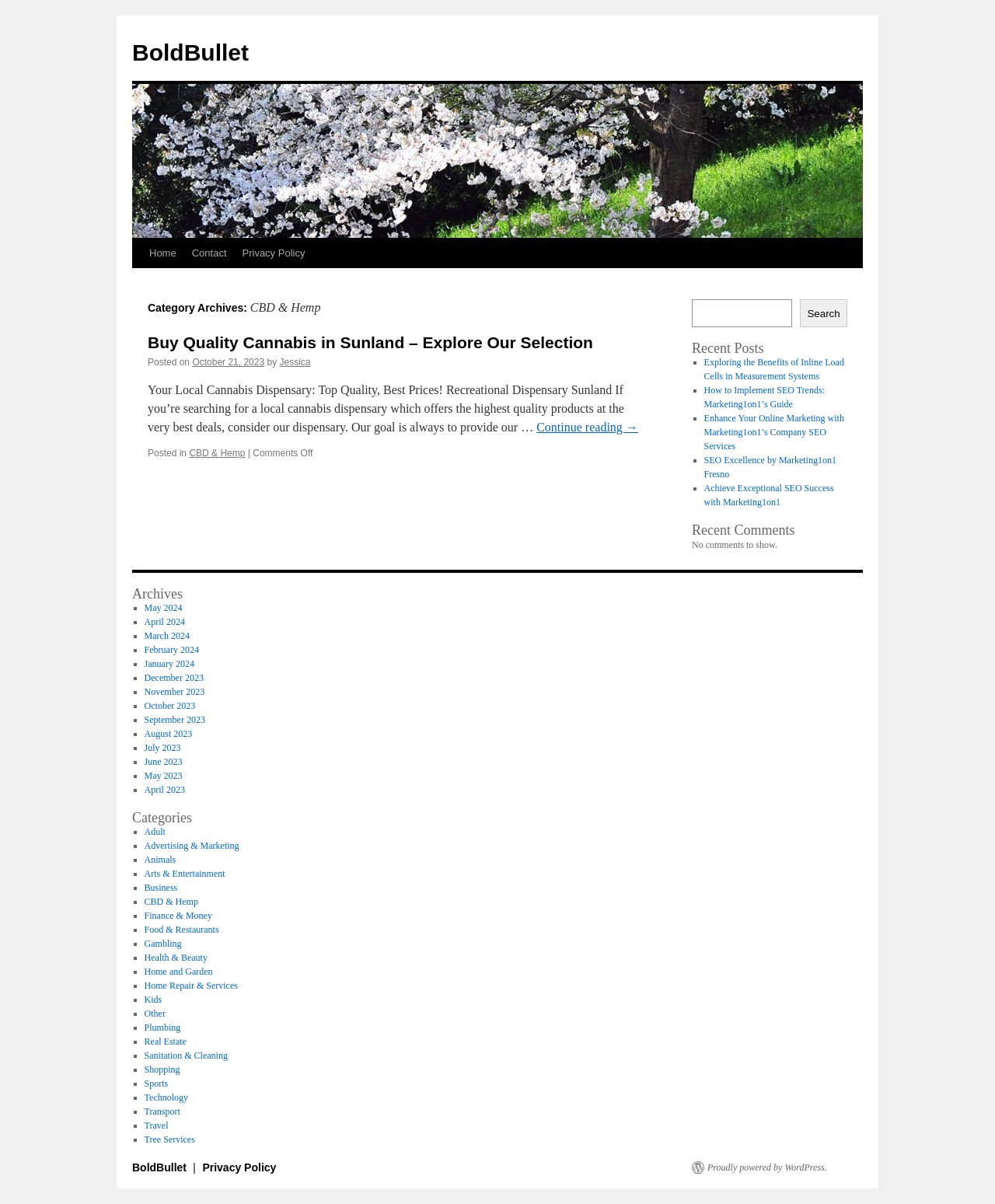Locate the primary headline on the webpage and provide its text.

Category Archives: CBD & Hemp